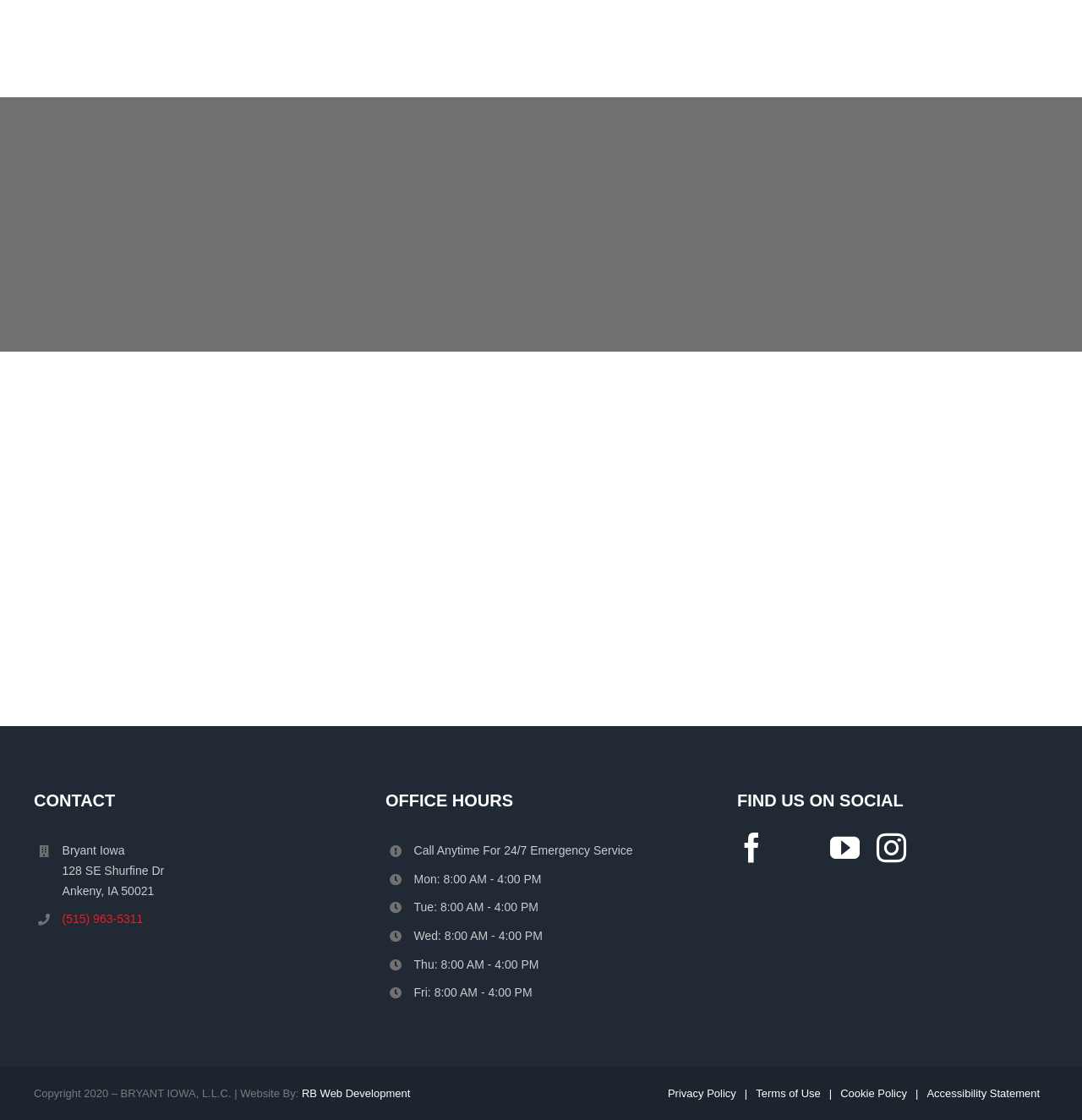Give a short answer to this question using one word or a phrase:
What are the office hours on Monday?

8:00 AM - 4:00 PM